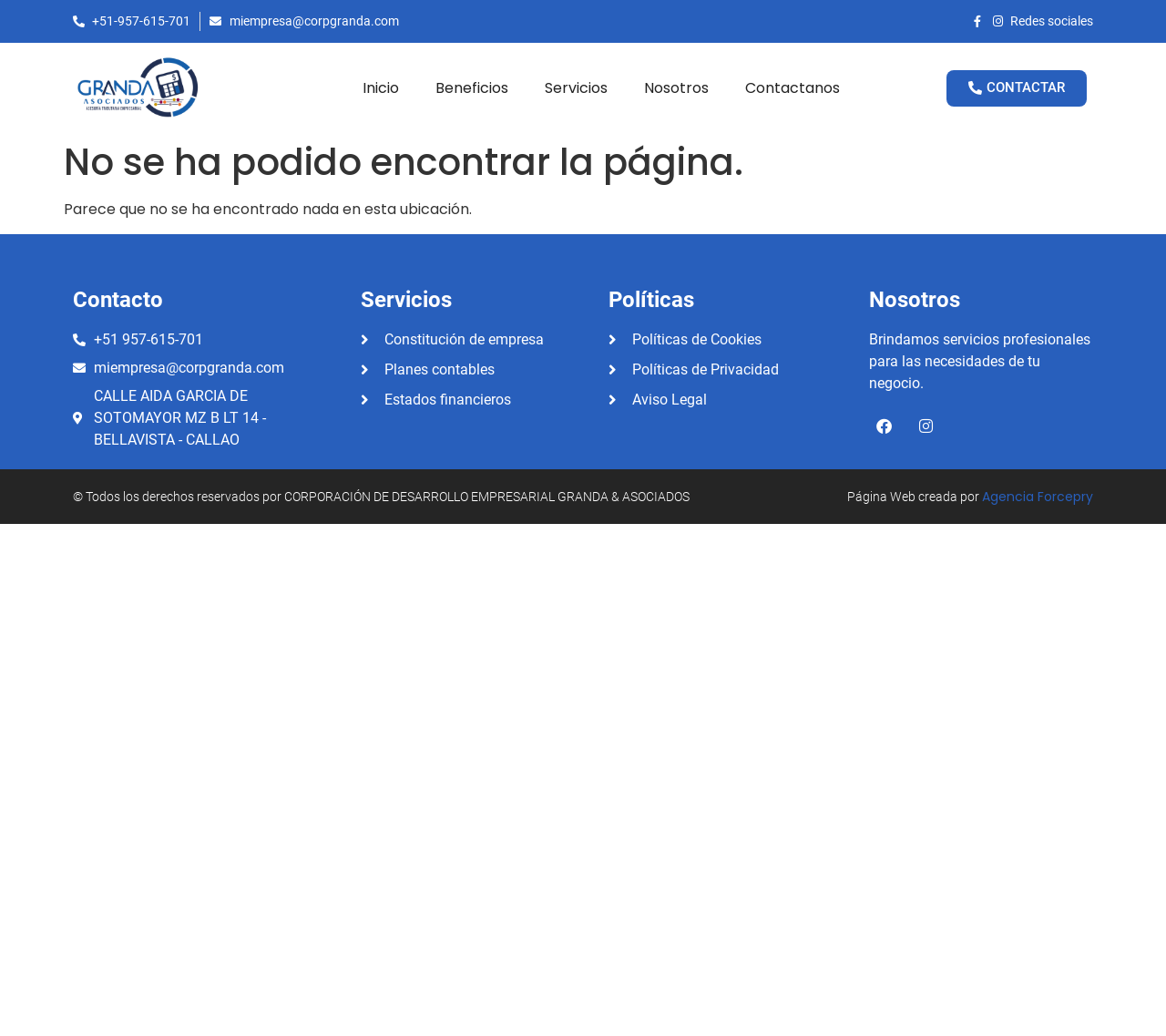Locate the bounding box coordinates of the element that should be clicked to fulfill the instruction: "Contact us".

[0.812, 0.067, 0.932, 0.103]